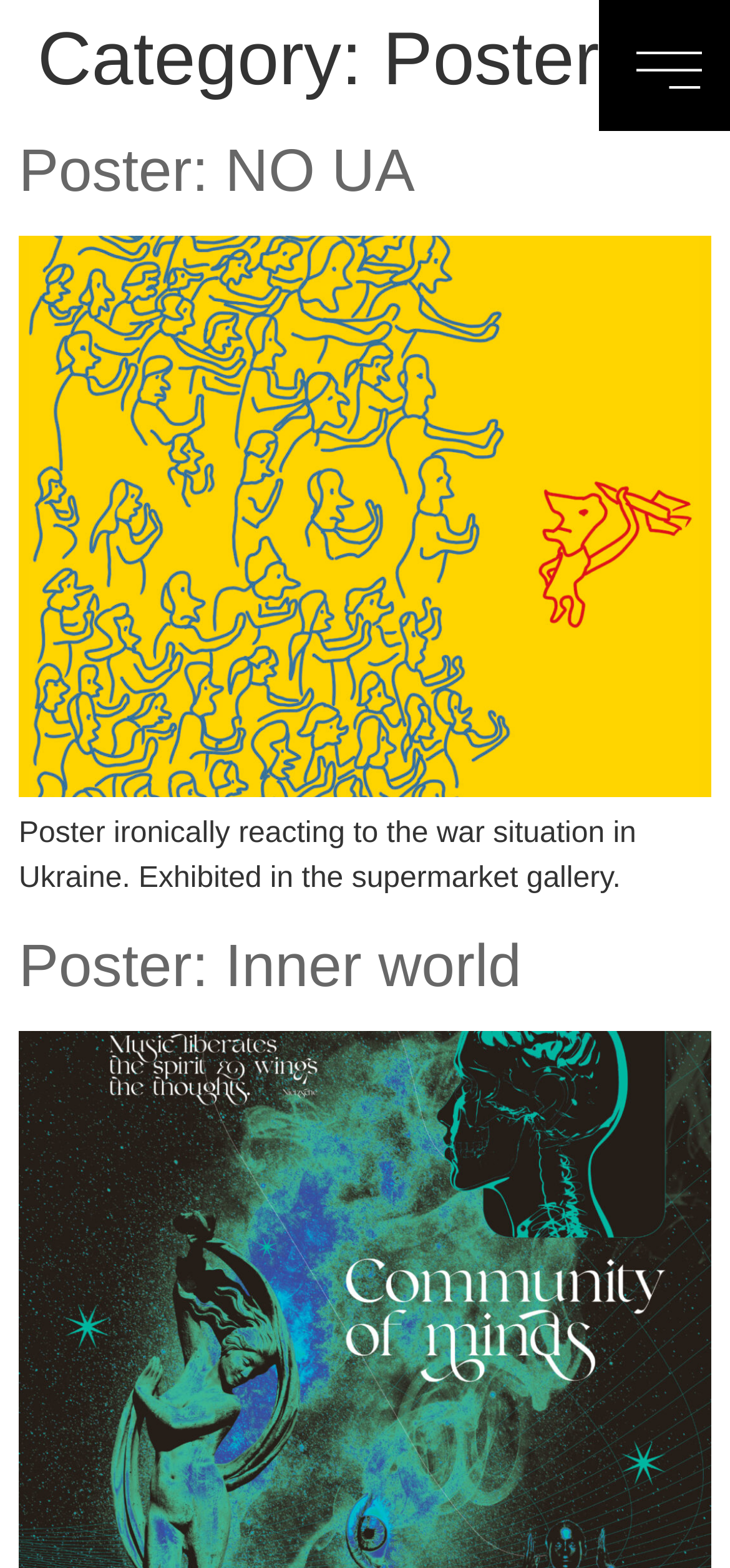Answer the question in one word or a short phrase:
What is the title of the second poster?

Inner world